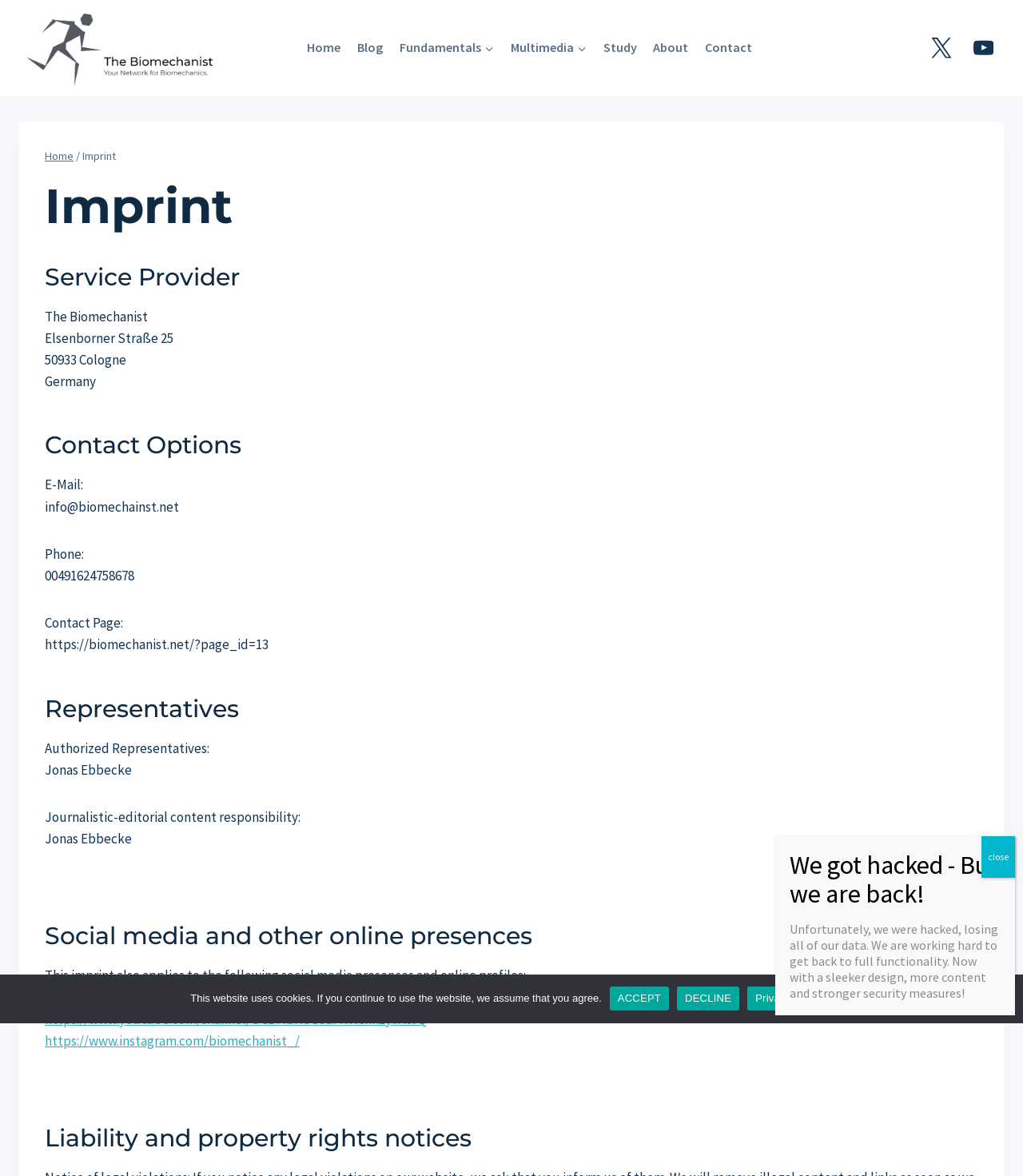Based on what you see in the screenshot, provide a thorough answer to this question: Who is the authorized representative of The Biomechanist?

I found the authorized representative by looking at the static text element with ID 280, which contains the name of the authorized representative.